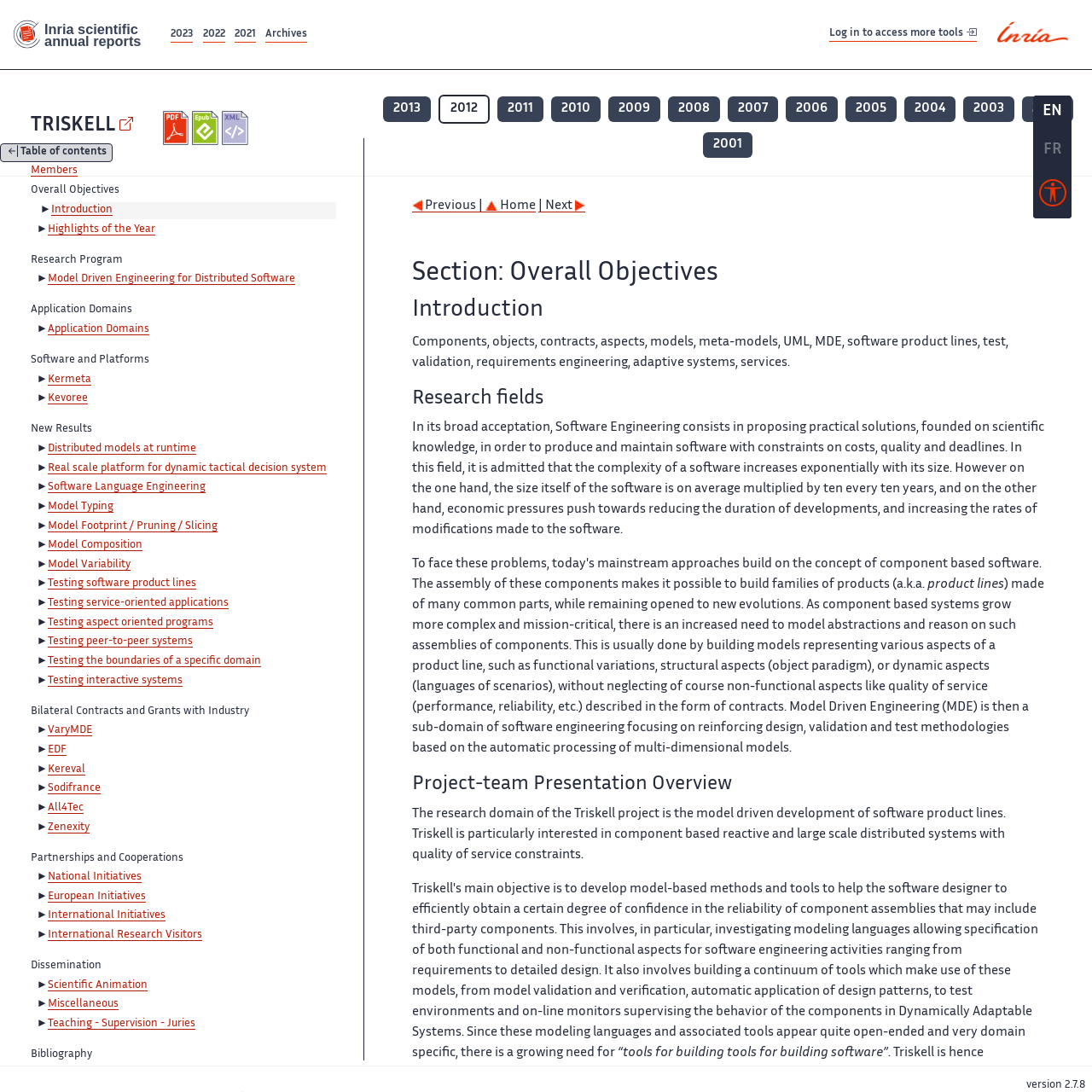Please find the bounding box coordinates of the clickable region needed to complete the following instruction: "View the 'TRISKELL' report". The bounding box coordinates must consist of four float numbers between 0 and 1, i.e., [left, top, right, bottom].

[0.028, 0.107, 0.122, 0.125]